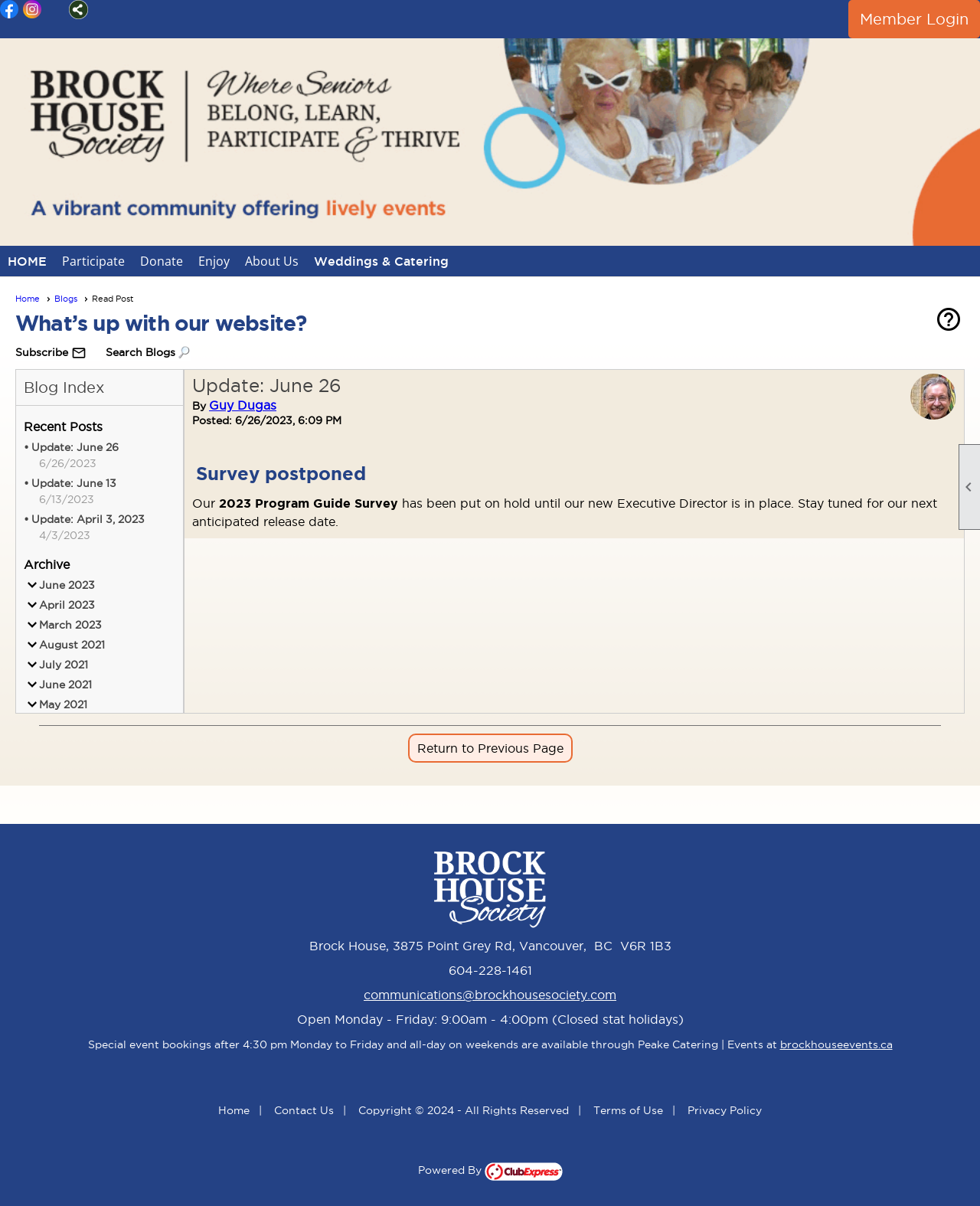Please locate the bounding box coordinates of the element's region that needs to be clicked to follow the instruction: "Search Blogs". The bounding box coordinates should be provided as four float numbers between 0 and 1, i.e., [left, top, right, bottom].

[0.108, 0.286, 0.195, 0.299]